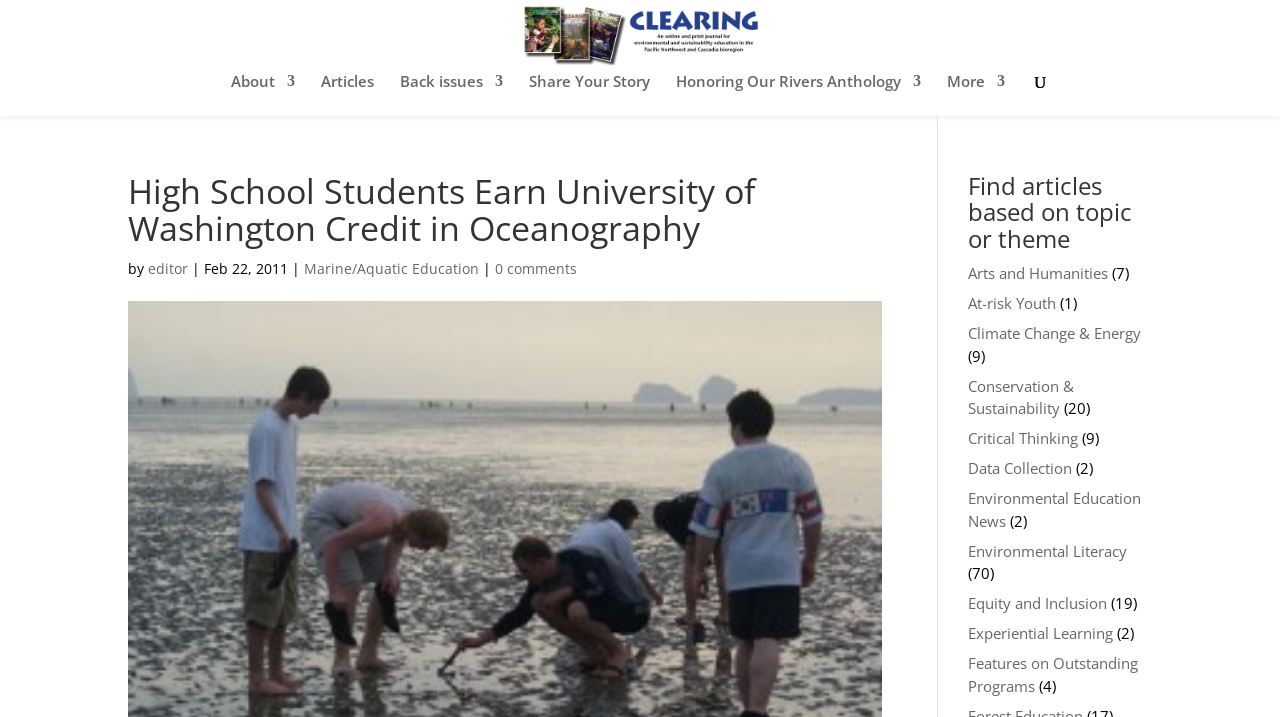Given the element description "Climate Change & Energy" in the screenshot, predict the bounding box coordinates of that UI element.

[0.756, 0.451, 0.892, 0.479]